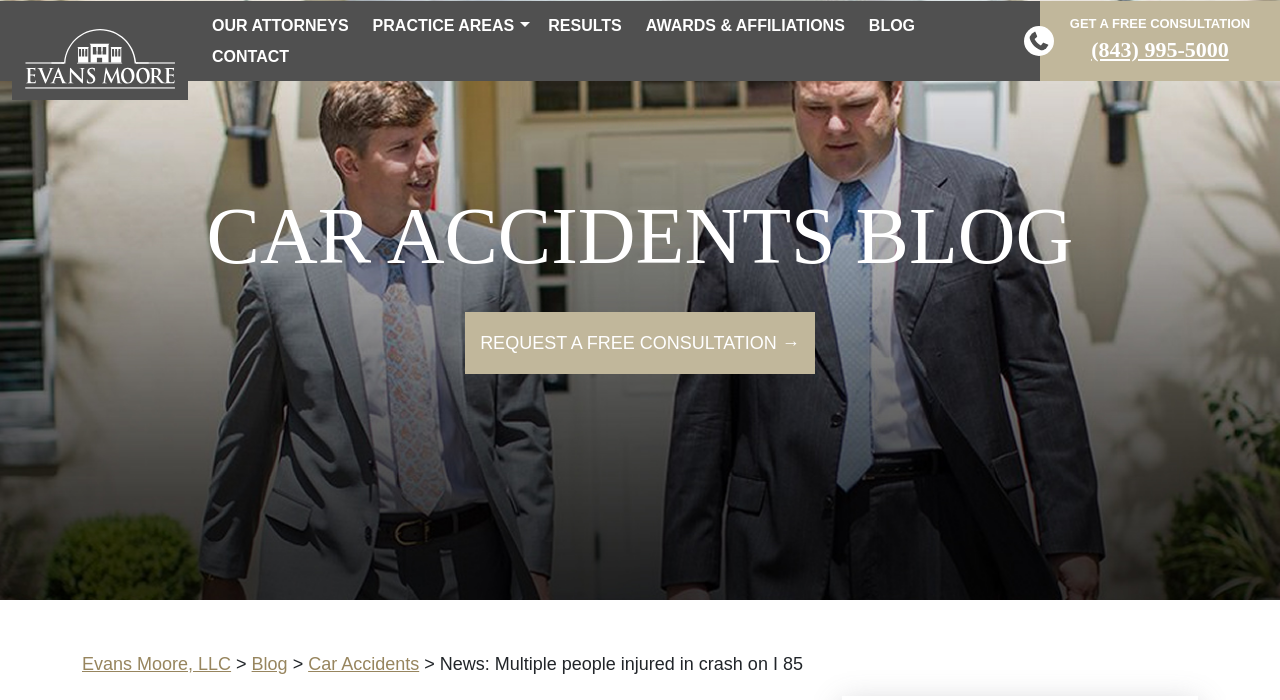Predict the bounding box of the UI element based on the description: "(843) 995-5000". The coordinates should be four float numbers between 0 and 1, formatted as [left, top, right, bottom].

[0.853, 0.051, 0.96, 0.087]